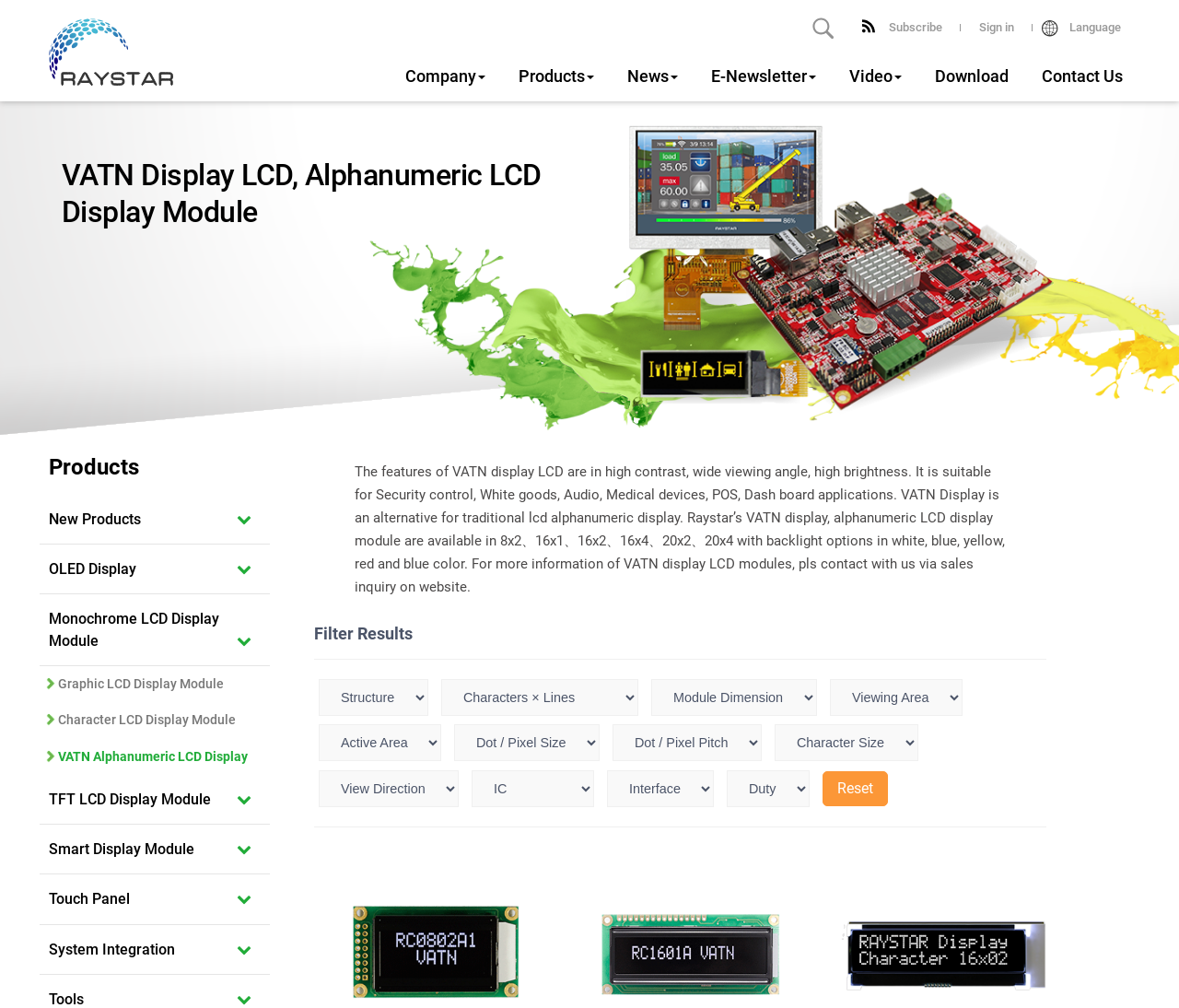Extract the bounding box coordinates for the UI element described by the text: "Video". The coordinates should be in the form of [left, top, right, bottom] with values between 0 and 1.

[0.706, 0.05, 0.779, 0.101]